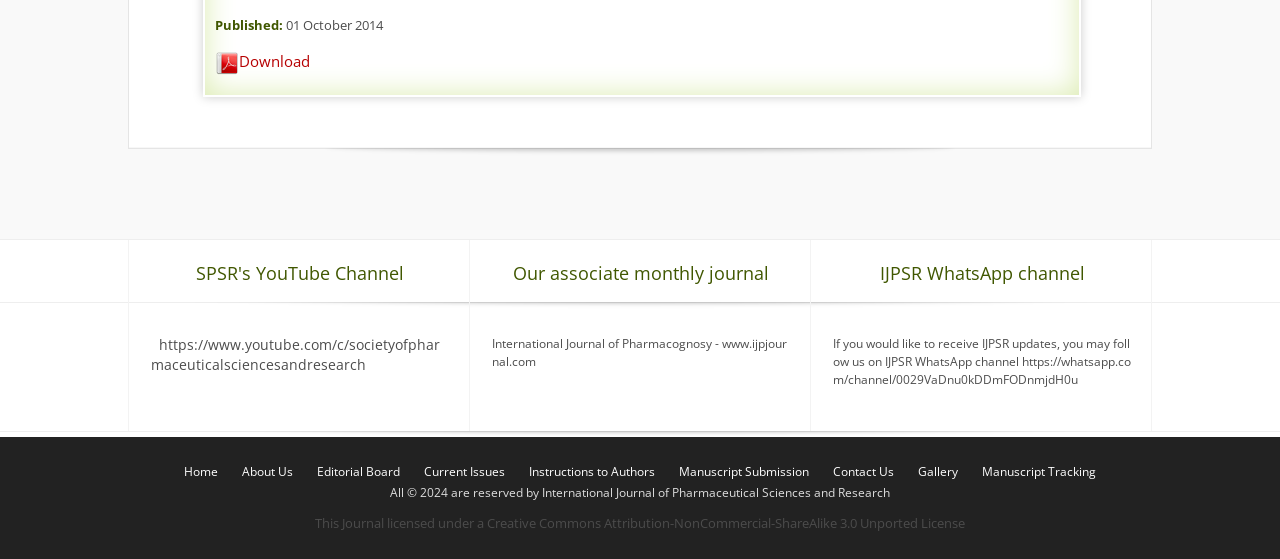Identify the bounding box coordinates for the element you need to click to achieve the following task: "Go to the International Journal of Pharmacognosy website". Provide the bounding box coordinates as four float numbers between 0 and 1, in the form [left, top, right, bottom].

[0.384, 0.599, 0.615, 0.662]